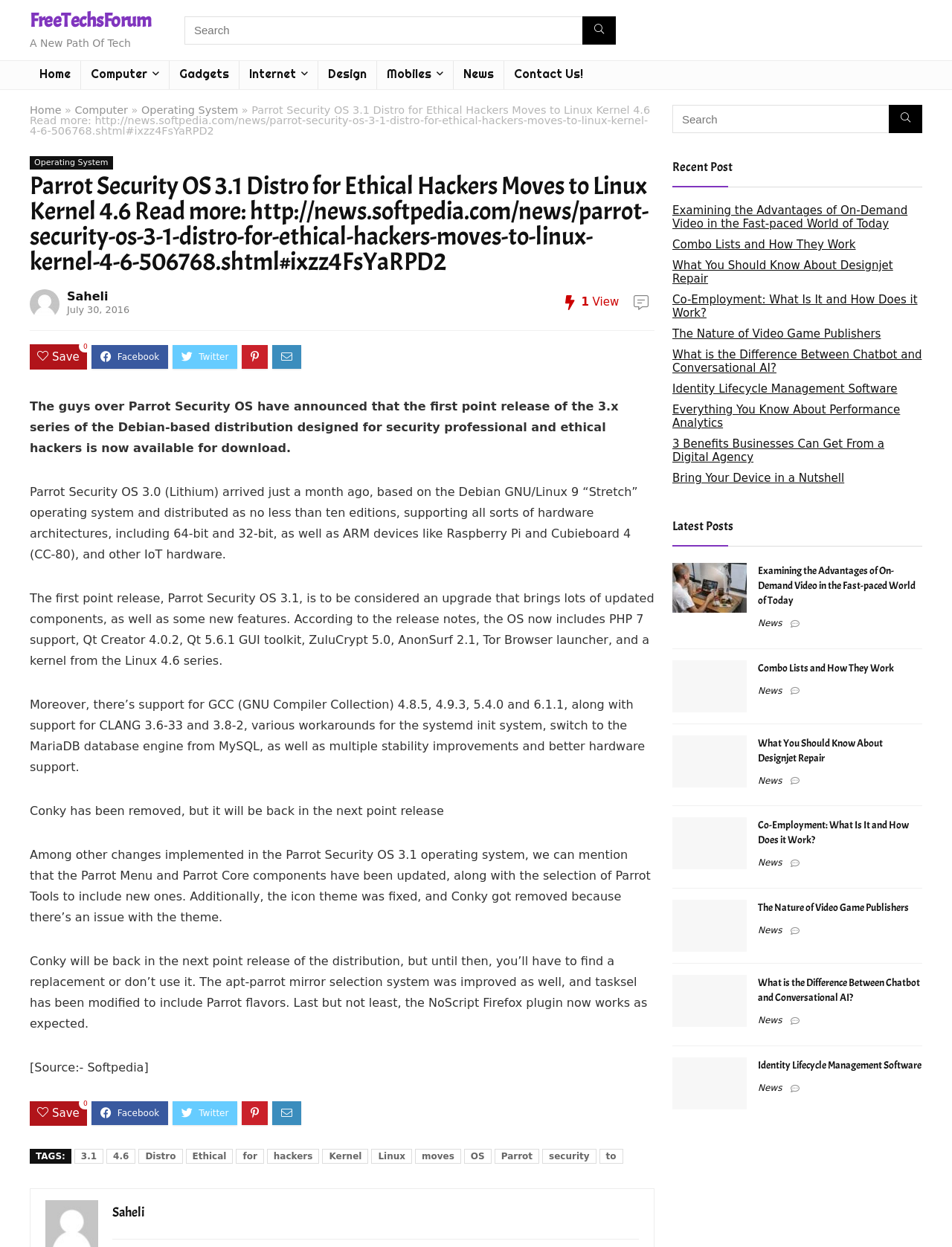Please determine the bounding box coordinates for the UI element described here. Use the format (top-left x, top-left y, bottom-right x, bottom-right y) with values bounded between 0 and 1: name="s" placeholder="Search"

[0.194, 0.013, 0.647, 0.035]